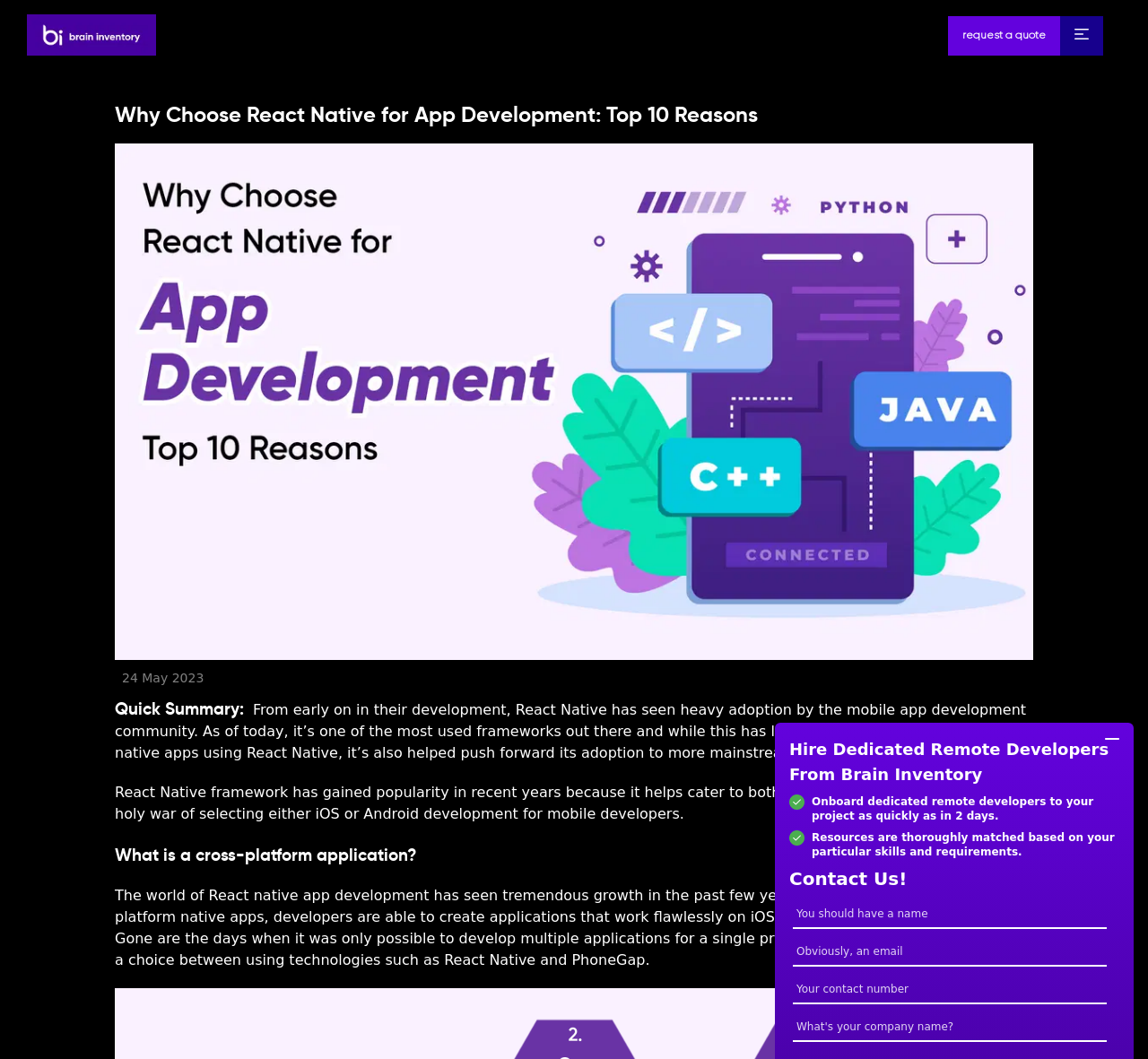Please answer the following question using a single word or phrase: 
What is the focus of the 'Custom Software Services' section?

Hiring remote developers